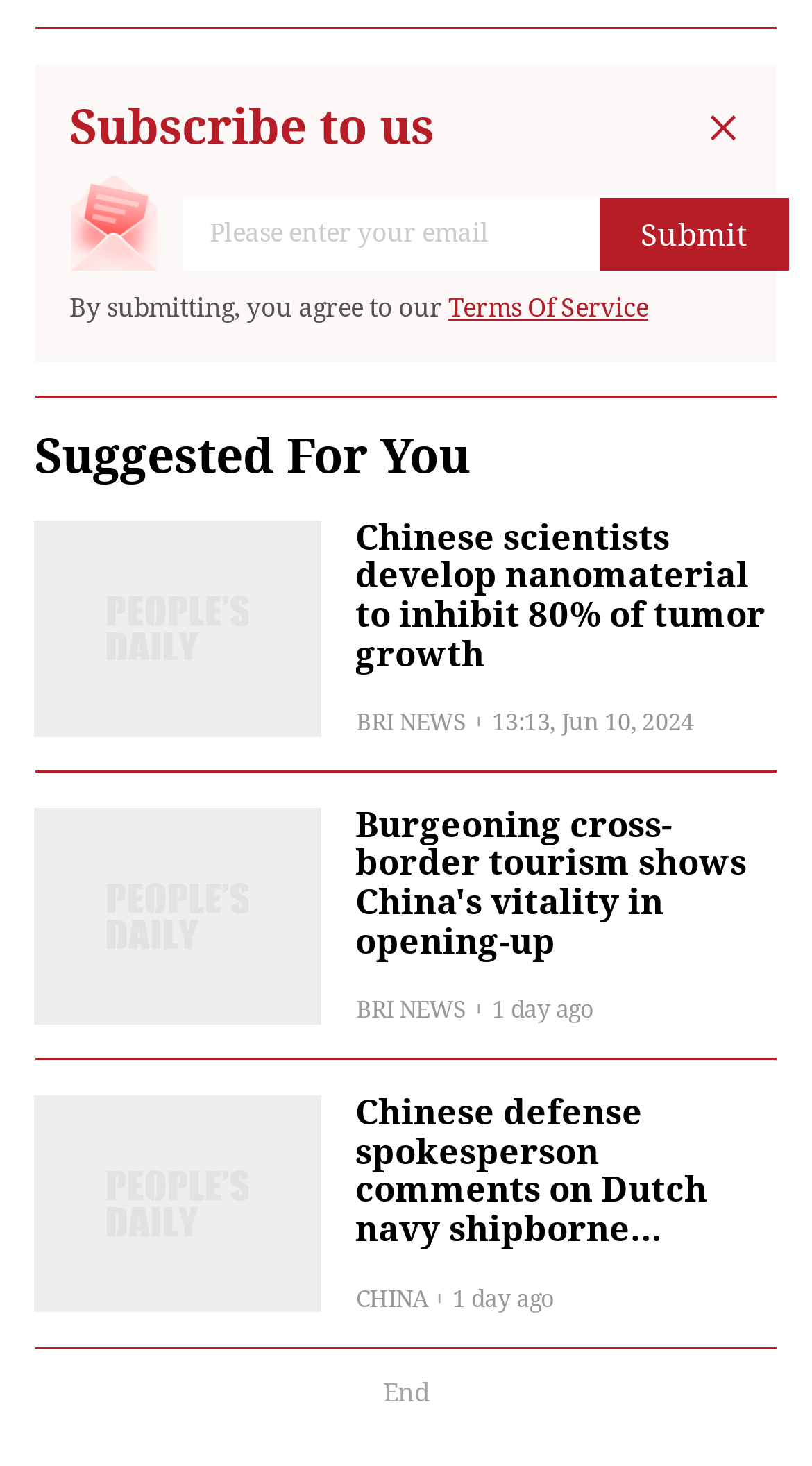Answer this question in one word or a short phrase: What is the action triggered by the 'Submit' button?

Subscribe